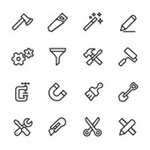Provide an in-depth description of the image you see.

The image features a collection of minimalist, monochrome icons representing various tools and equipment commonly associated with trades and DIY projects. Displayed in a grid, the icons include a hammer, a wrench, a paint roller, scissors, and a shovel, among others. These visual symbols are essential for illustrating the diverse skill sets and tasks performed by tradespeople, specifically highlighting services related to underfloor heating solutions in Ormskirk, Lancashire. This format emphasizes the practical nature of the skills involved in home improvement and maintenance.